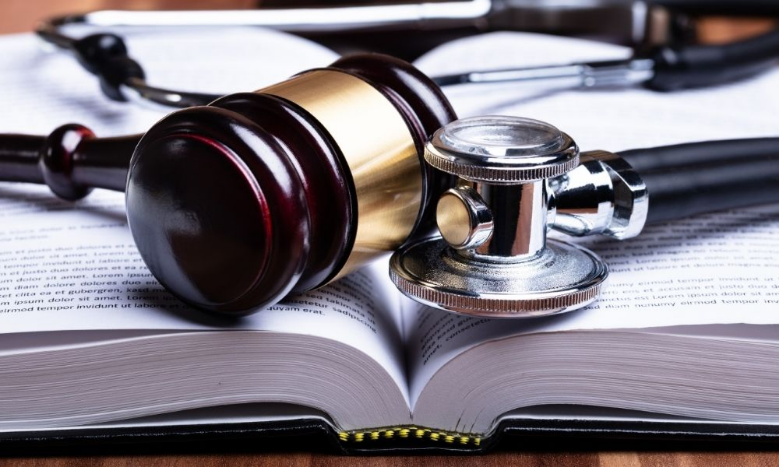Provide a thorough and detailed caption for the image.

The image depicts a wooden gavel with a gold band, symbolizing law and justice, resting on an open book filled with text, which represents legal knowledge or documentation. Beside the gavel is a stethoscope, indicating the medical profession and hinting at the intersection of healthcare and legal matters. This visual encapsulates the theme of negotiating medical liens, illustrating the necessary balance between legal rights and medical responsibilities. The background is softly blurred, focusing the viewer's attention on the gavel and stethoscope as prominent symbols of the legal and medical fields.